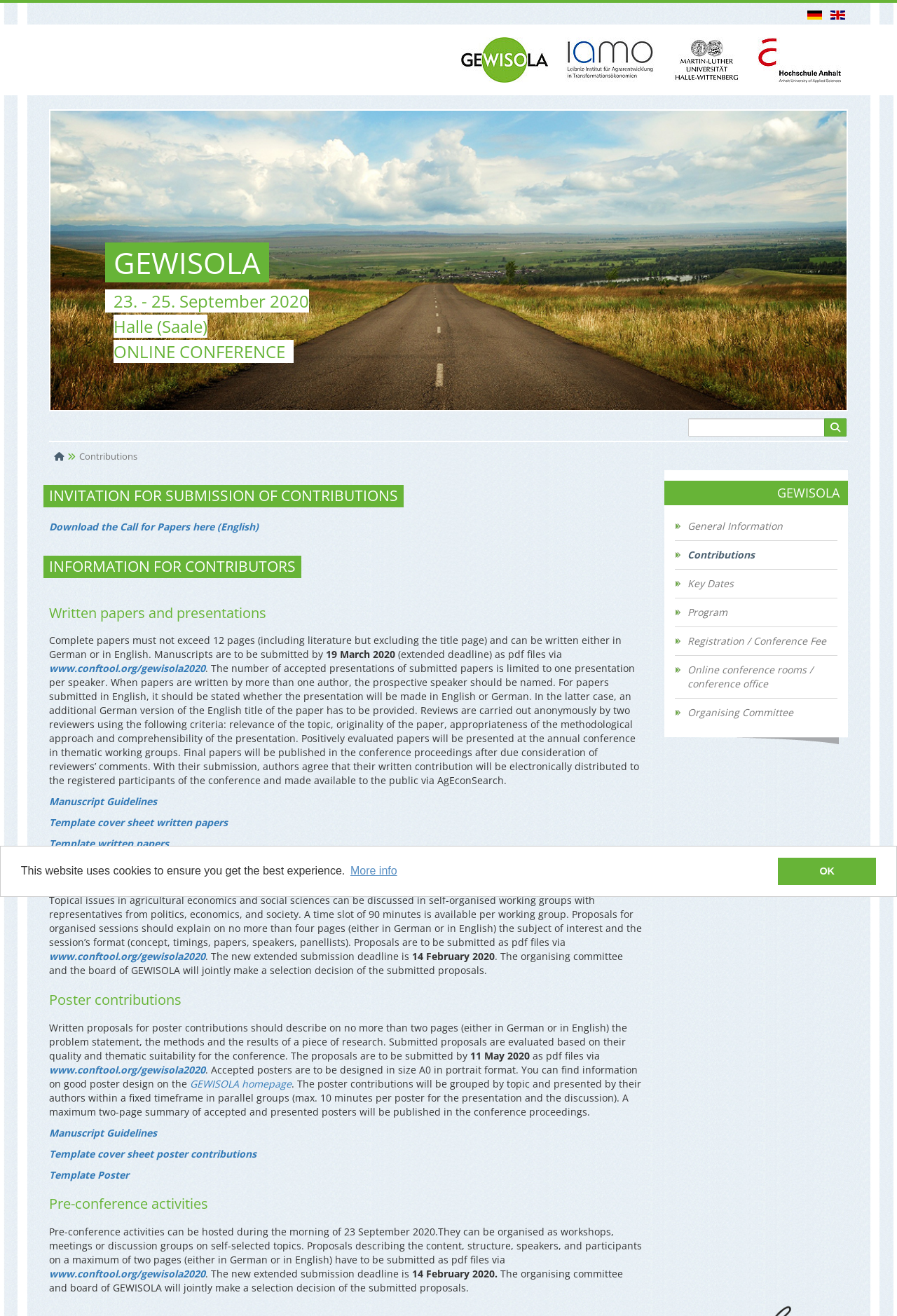How many pages should the written proposals for poster contributions be?
Ensure your answer is thorough and detailed.

The number of pages for the written proposals for poster contributions can be found in the section 'Poster contributions' where it is mentioned that the proposals should describe the problem statement, methods and results on no more than two pages.